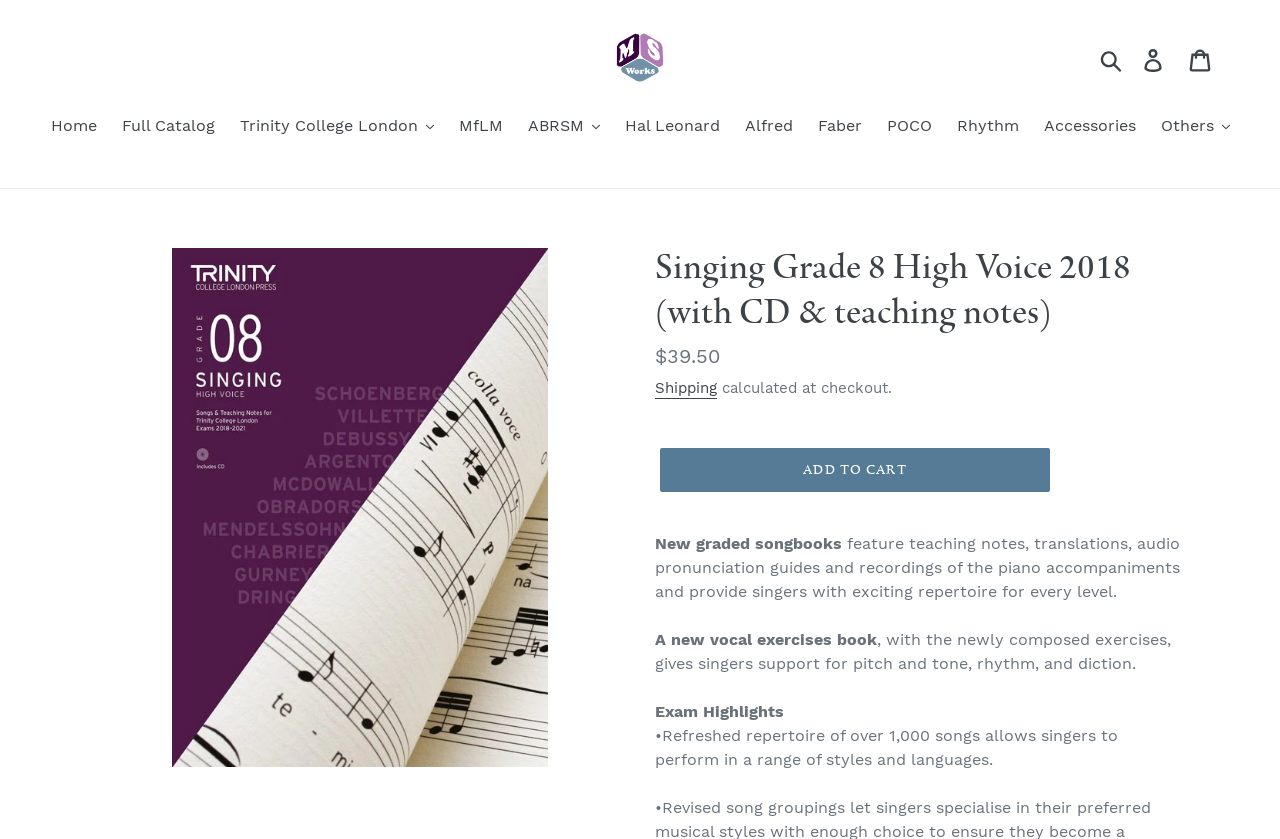Detail the various sections and features of the webpage.

The webpage appears to be a product page for a singing grade 8 high voice book with CD and teaching notes. At the top, there is a navigation menu with links to "Home", "Full Catalog", and various music institutions like "Trinity College London" and "ABRSM". There is also a search button and links to "Log in" and "Cart".

Below the navigation menu, there is a large image of the product, taking up most of the width of the page. Above the image, there is a heading with the product title. To the right of the image, there is a description list with details about the product, including its regular price of $39.50. There is also a link to "Shipping" and a note that the shipping cost will be calculated at checkout.

Below the product image, there is a call-to-action button to "ADD TO CART". Further down, there are three paragraphs of text describing the product. The first paragraph mentions that the new graded songbooks feature teaching notes, translations, audio pronunciation guides, and recordings of the piano accompaniments, providing singers with exciting repertoire for every level. The second paragraph describes a new vocal exercises book that gives singers support for pitch and tone, rhythm, and diction. The third paragraph highlights the exam features, including a refreshed repertoire of over 1,000 songs that allows singers to perform in a range of styles and languages.